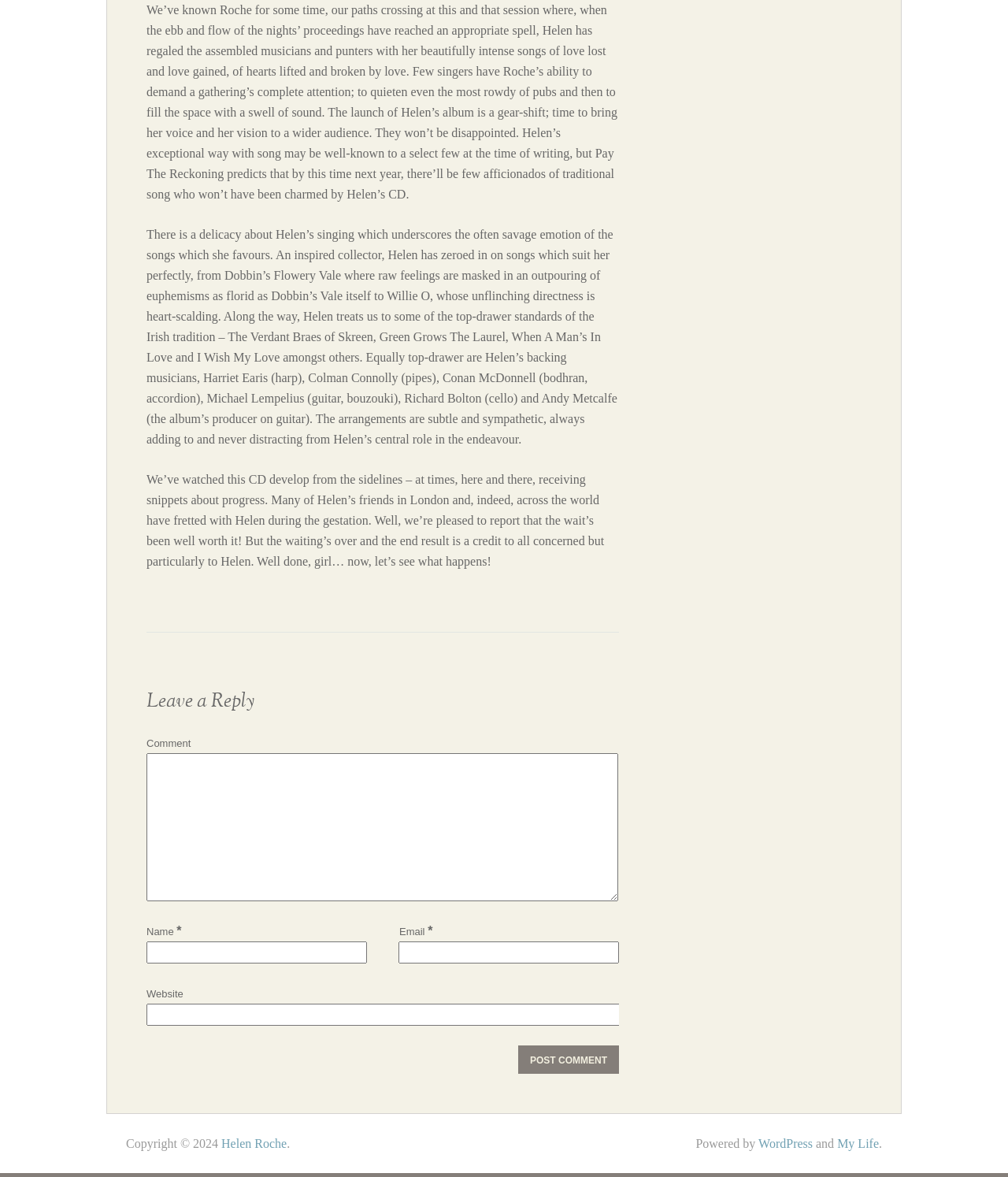Extract the bounding box for the UI element that matches this description: "Helen Roche".

[0.22, 0.966, 0.284, 0.977]